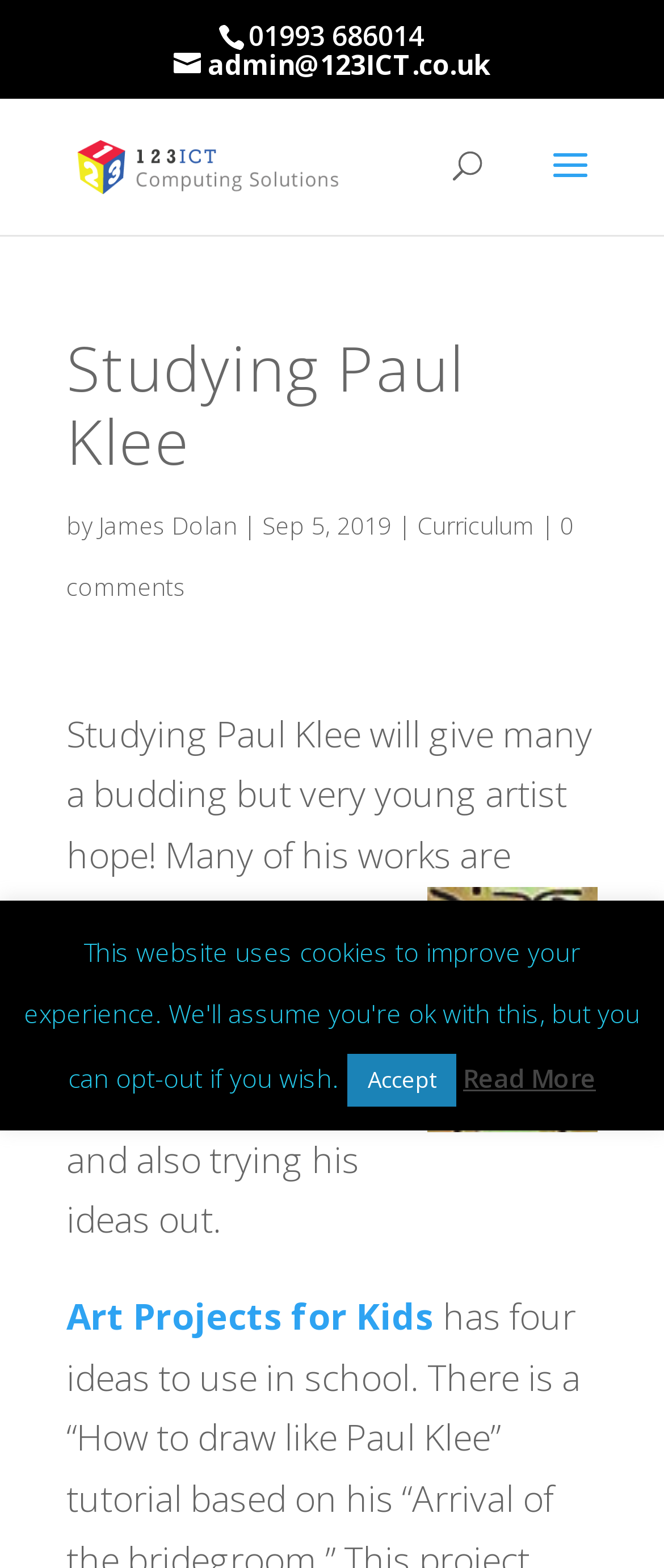Please specify the bounding box coordinates of the area that should be clicked to accomplish the following instruction: "view the Curriculum page". The coordinates should consist of four float numbers between 0 and 1, i.e., [left, top, right, bottom].

[0.628, 0.325, 0.805, 0.346]